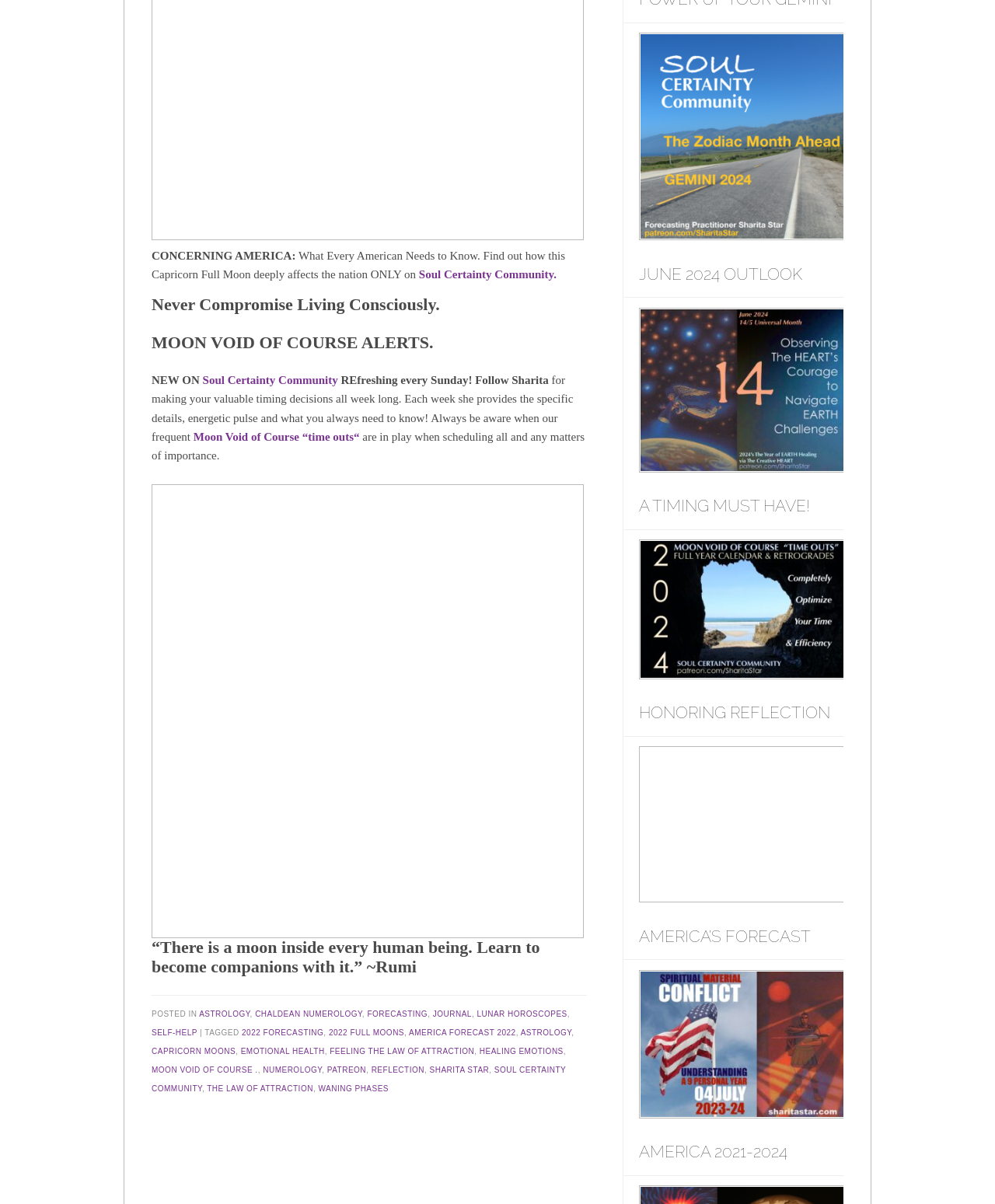Please determine the bounding box coordinates of the clickable area required to carry out the following instruction: "Click on 'Soul Certainty Community'". The coordinates must be four float numbers between 0 and 1, represented as [left, top, right, bottom].

[0.421, 0.223, 0.559, 0.233]